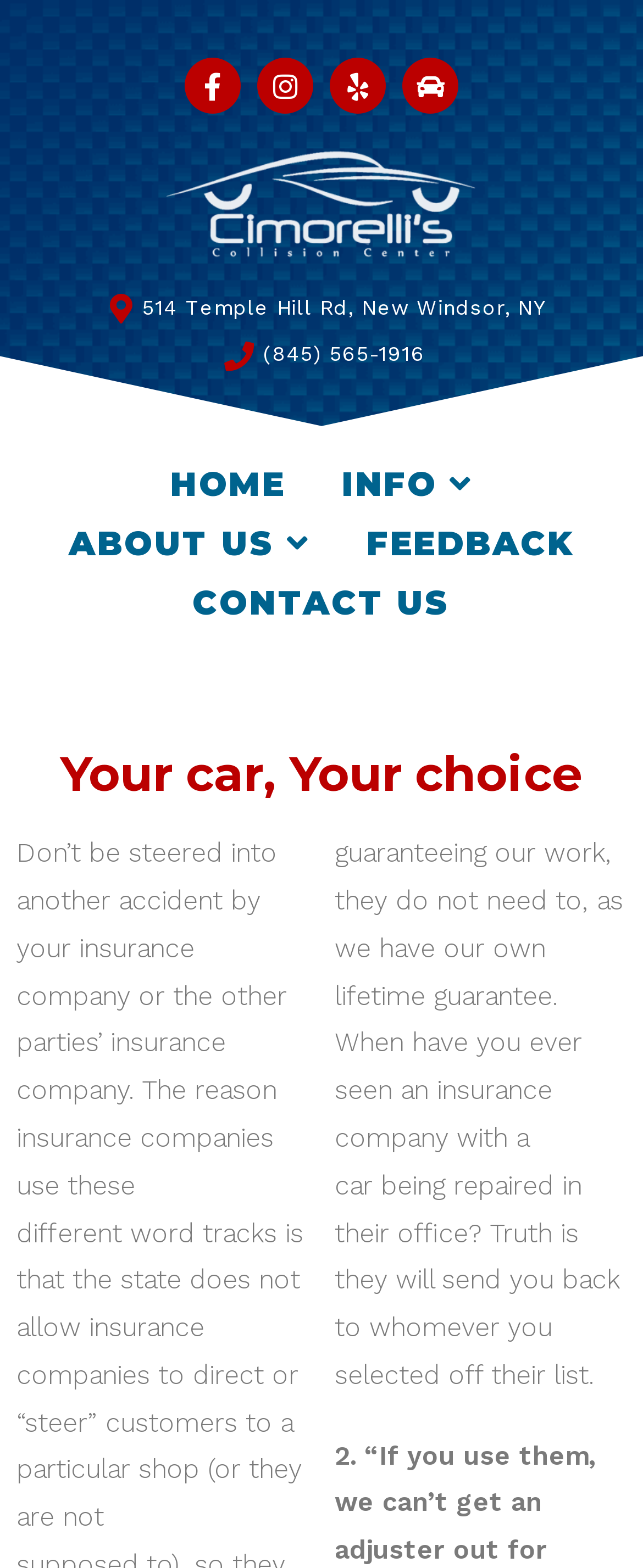Detail the various sections and features present on the webpage.

The webpage is about Cimorelli's Collision, an auto body shop, and provides information about insurance companies. At the top, there are four social media links, including Facebook, Instagram, Yelp, and a car icon, aligned horizontally. Below these links, the shop's address and phone number are displayed. 

The main navigation menu is located below, with five links: HOME, INFO, ABOUT US, FEEDBACK, and CONTACT US. The ABOUT US link is positioned on the left, while the CONTACT US link is more centered.

The main content of the page is divided into two sections. The first section has a heading "Your car, Your choice" and two paragraphs of text. The text explains how insurance companies may try to direct customers to a particular auto body shop, but the state does not allow this. The second section, located below, continues the explanation, stating that insurance companies will send customers back to the shop they selected from the insurance company's list.

There are no images on the page, but there are several icons, including Facebook-f, Instagram, Yelp, and a car icon, which are part of the social media links and the navigation menu.